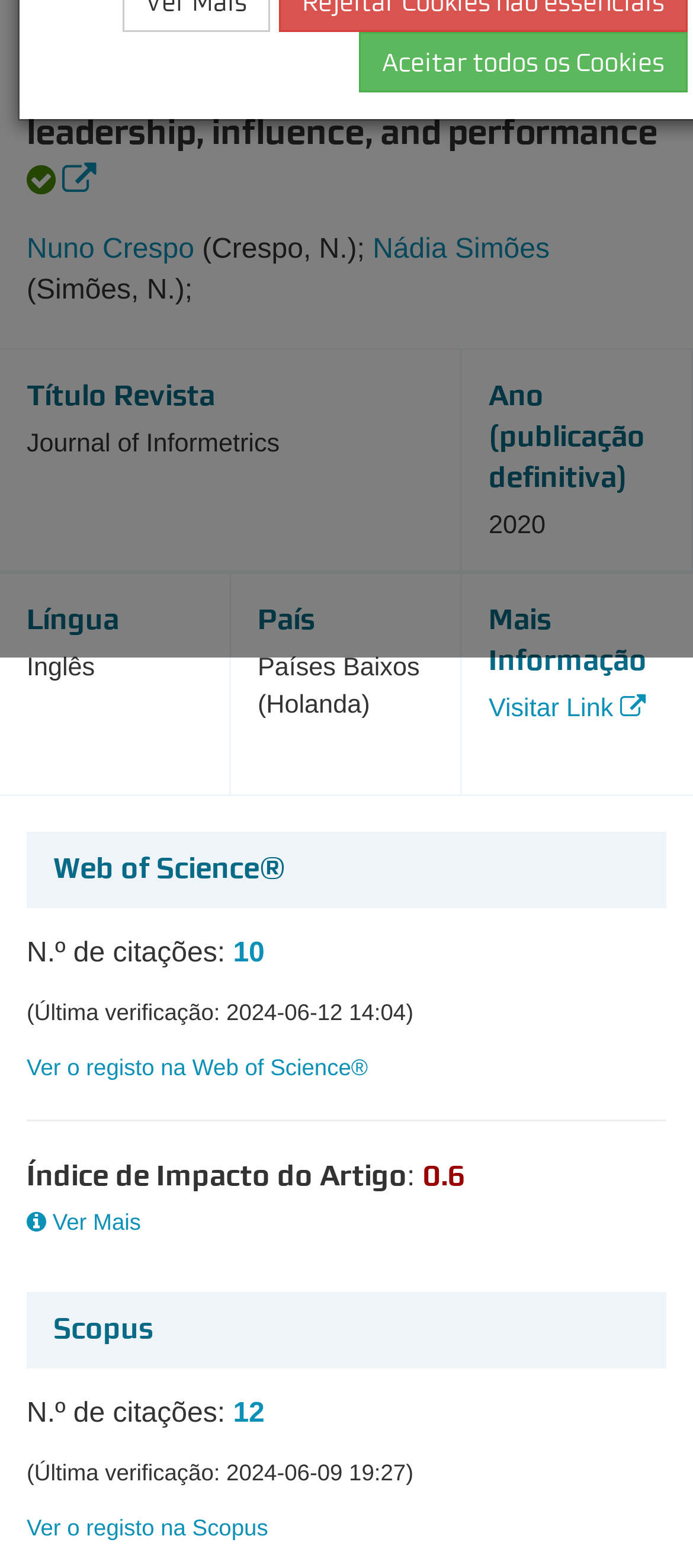Find the UI element described as: "Aceitar todos os Cookies" and predict its bounding box coordinates. Ensure the coordinates are four float numbers between 0 and 1, [left, top, right, bottom].

[0.518, 0.021, 0.992, 0.059]